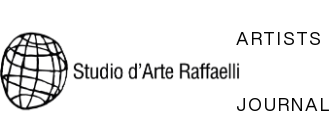What are the two navigation links below the logo?
Using the information from the image, give a concise answer in one word or a short phrase.

ARTISTS and JOURNAL